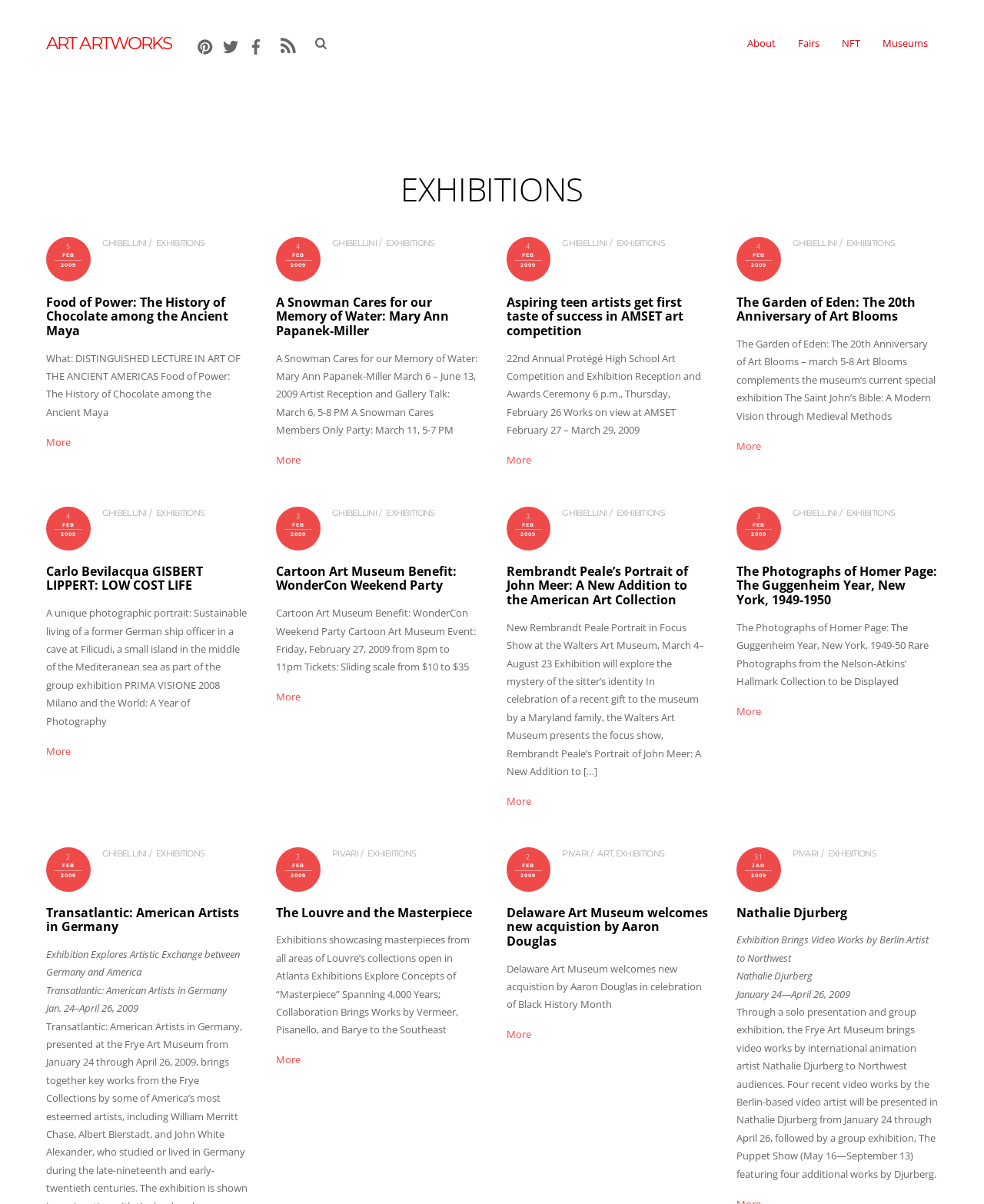Determine the bounding box coordinates of the clickable region to execute the instruction: "Search". The coordinates should be four float numbers between 0 and 1, denoted as [left, top, right, bottom].

[0.305, 0.026, 0.336, 0.051]